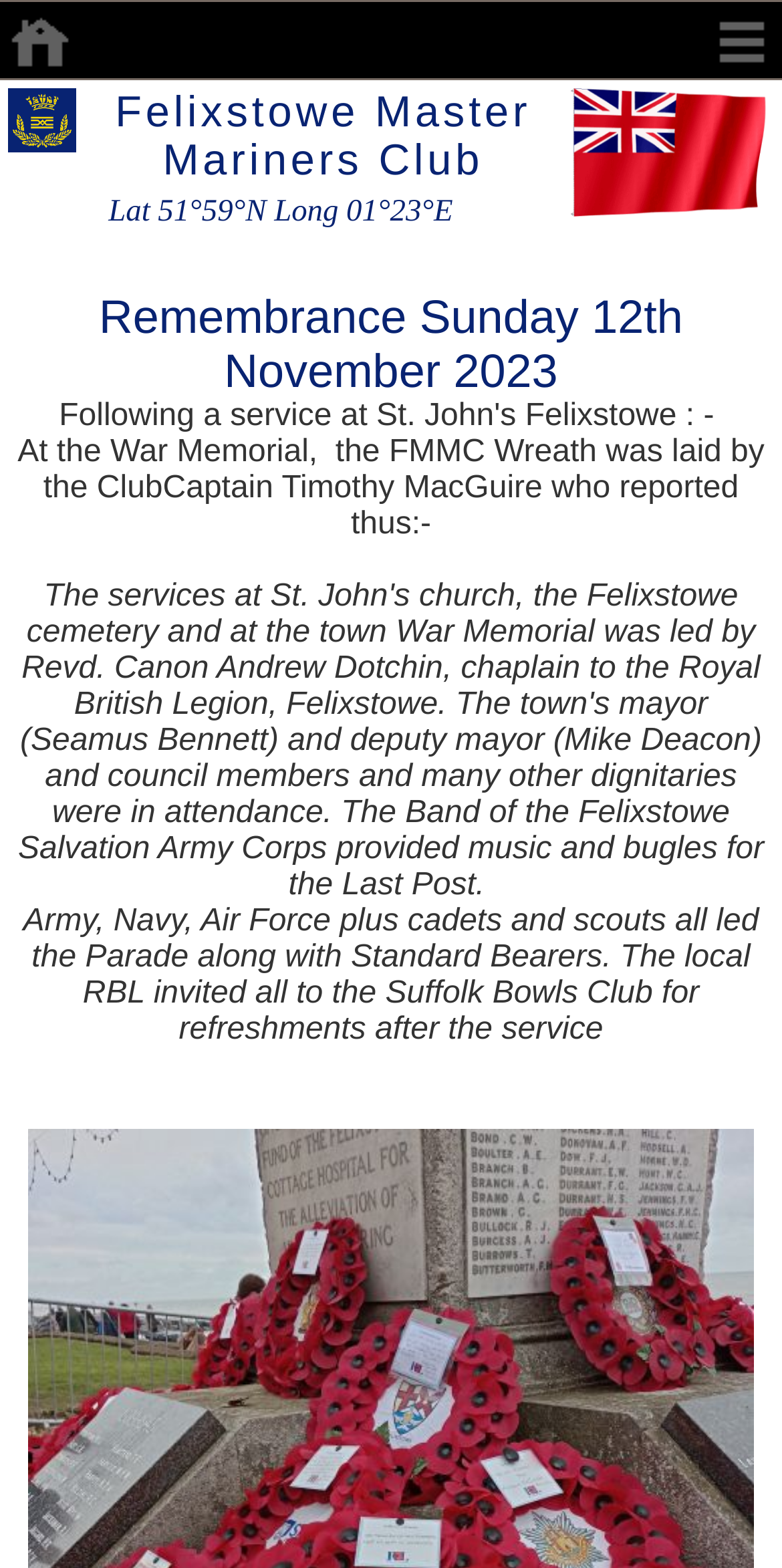Using the description: "alt="Menu"", identify the bounding box of the corresponding UI element in the screenshot.

[0.897, 0.001, 1.0, 0.052]